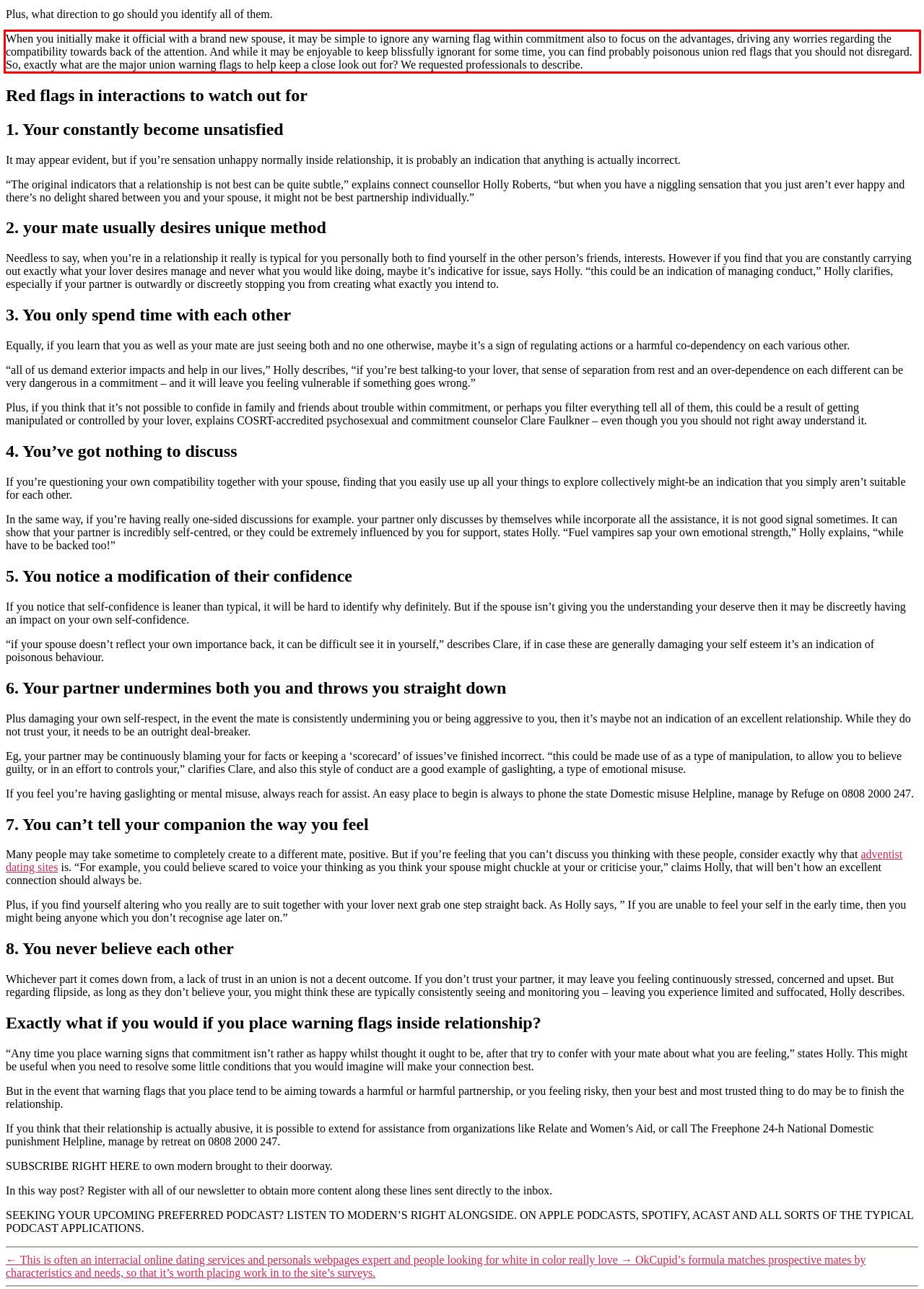Examine the screenshot of the webpage, locate the red bounding box, and generate the text contained within it.

When you initially make it official with a brand new spouse, it may be simple to ignore any warning flag within commitment also to focus on the advantages, driving any worries regarding the compatibility towards back of the attention. And while it may be enjoyable to keep blissfully ignorant for some time, you can find probably poisonous union red flags that you should not disregard. So, exactly what are the major union warning flags to help keep a close look out for? We requested professionals to describe.